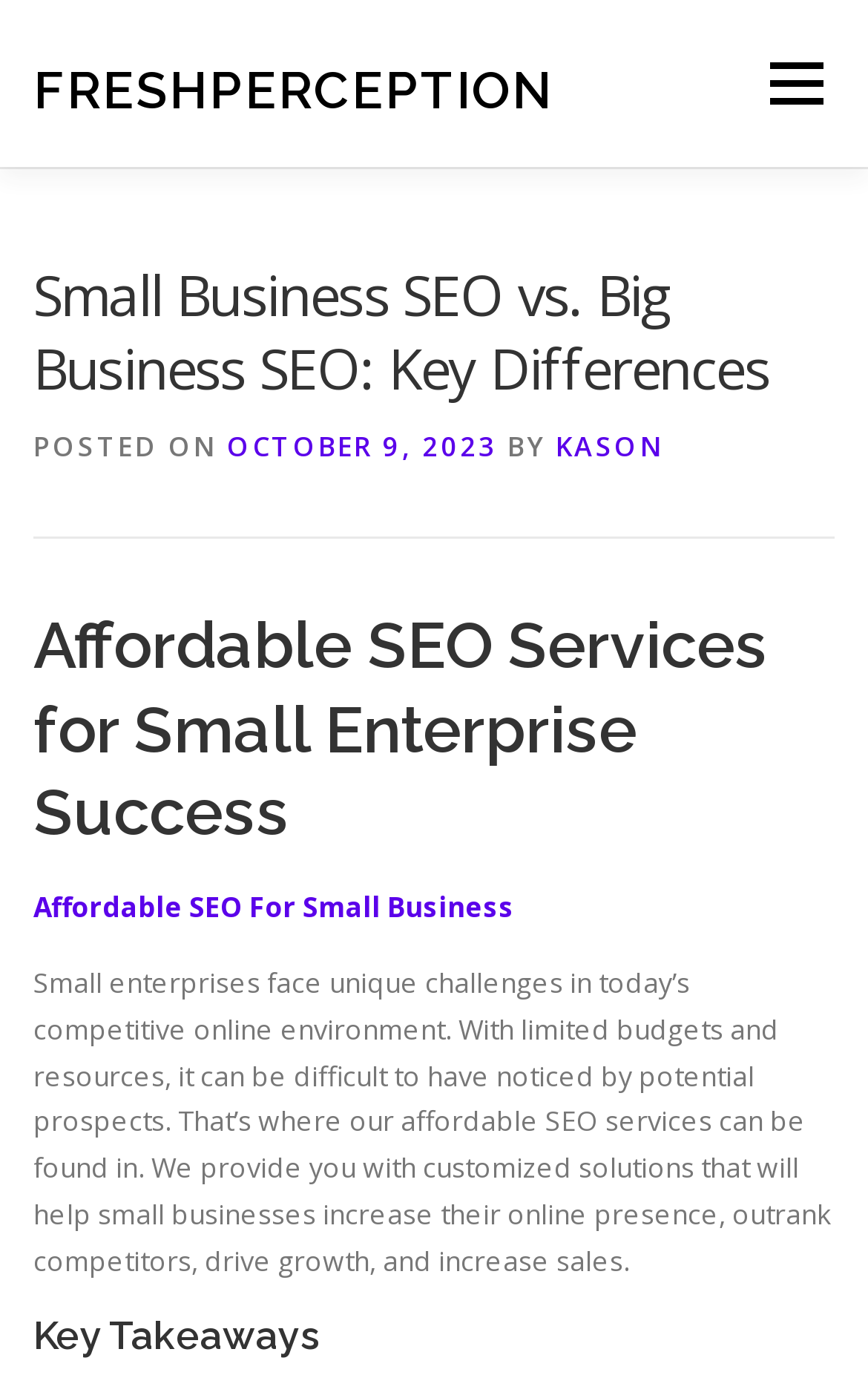Examine the screenshot and answer the question in as much detail as possible: What is the main challenge faced by small enterprises?

I found the main challenge faced by small enterprises by reading the static text that describes the challenges, which states that small enterprises face 'unique challenges in today’s competitive online environment' due to 'limited budgets and resources'.